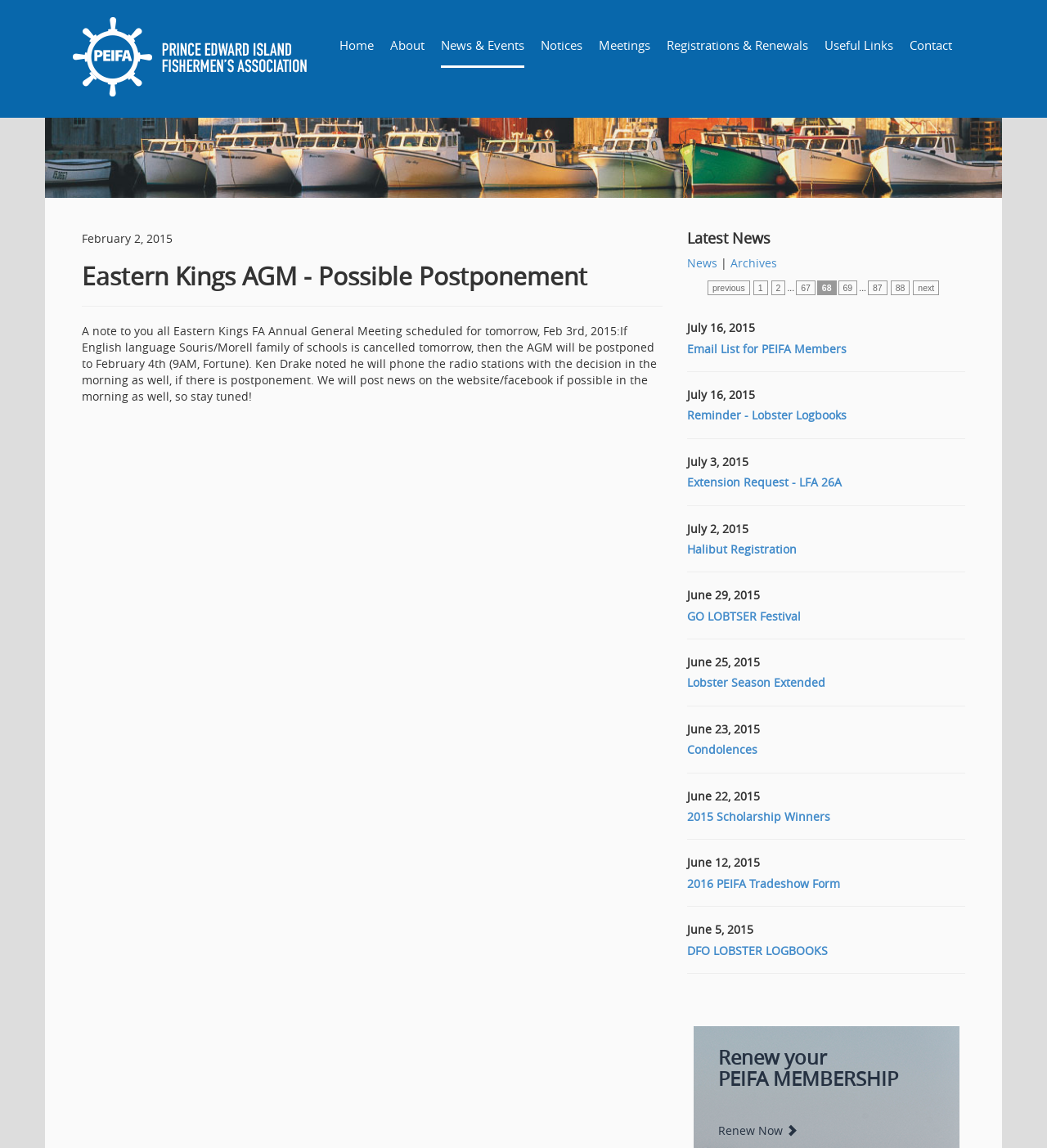What is the date of the latest news?
Look at the image and provide a detailed response to the question.

The webpage displays a news section with a heading 'Latest News' and a date 'February 2, 2015' below it, indicating that the latest news is from this date.